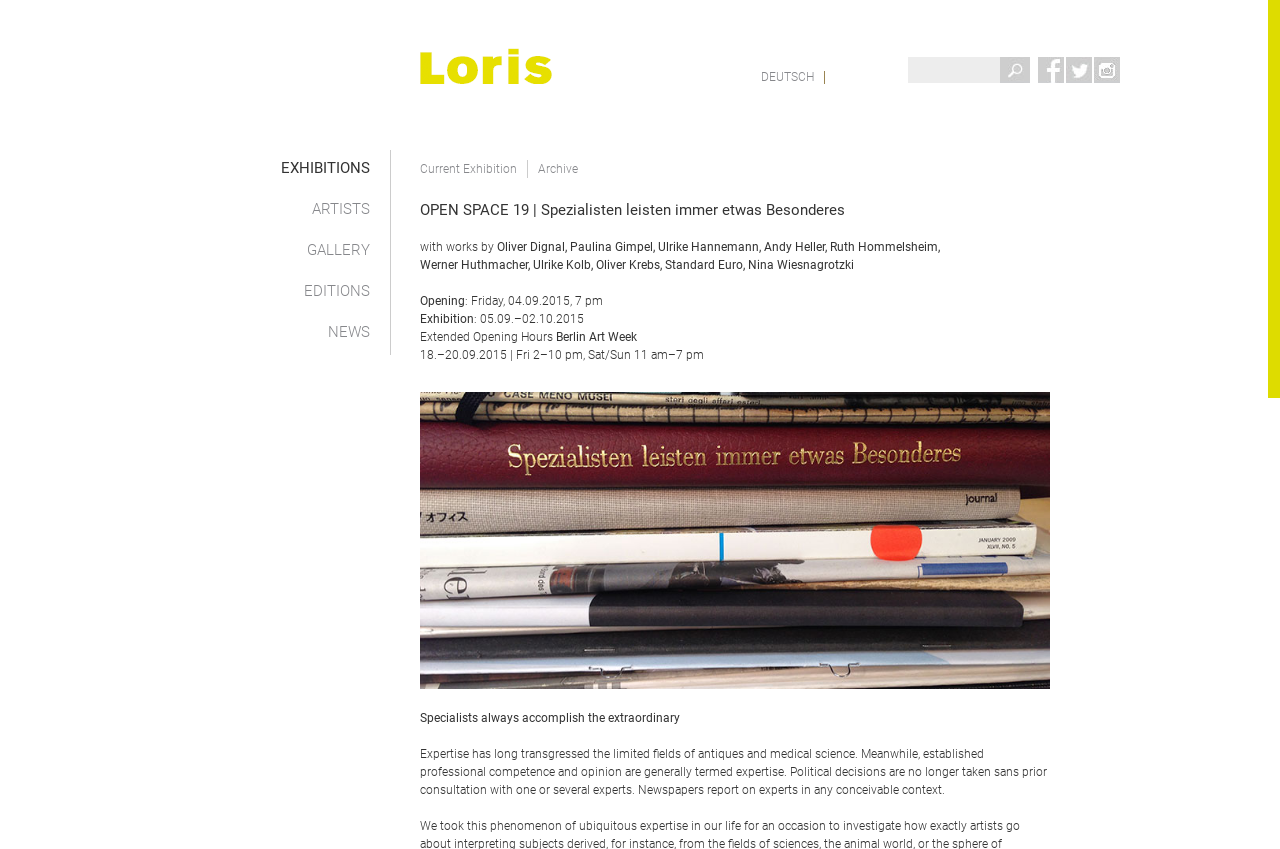When is the opening of the exhibition?
Answer with a single word or short phrase according to what you see in the image.

Friday, 04.09.2015, 7 pm